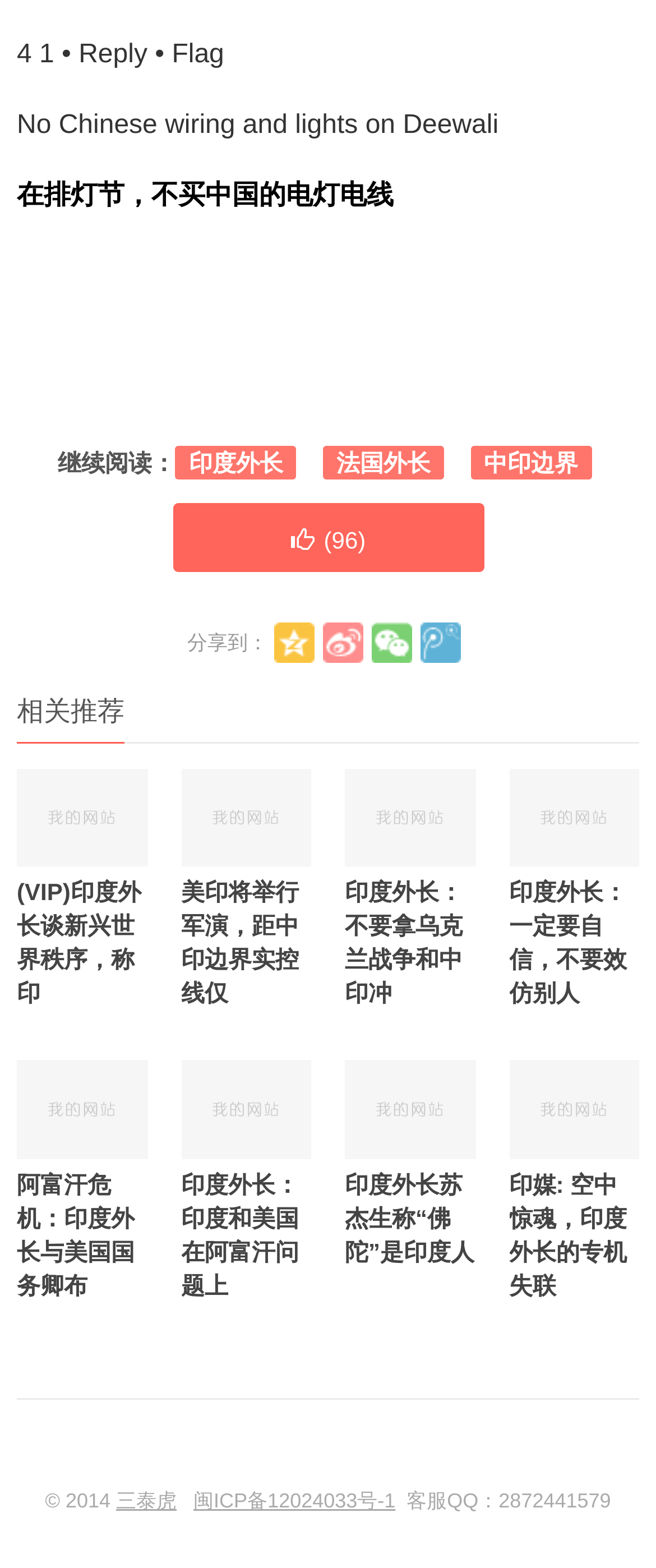Refer to the image and provide an in-depth answer to the question: 
What is the copyright year of the webpage?

I can see that the copyright year of the webpage is 2014, as it is stated at the bottom of the webpage.